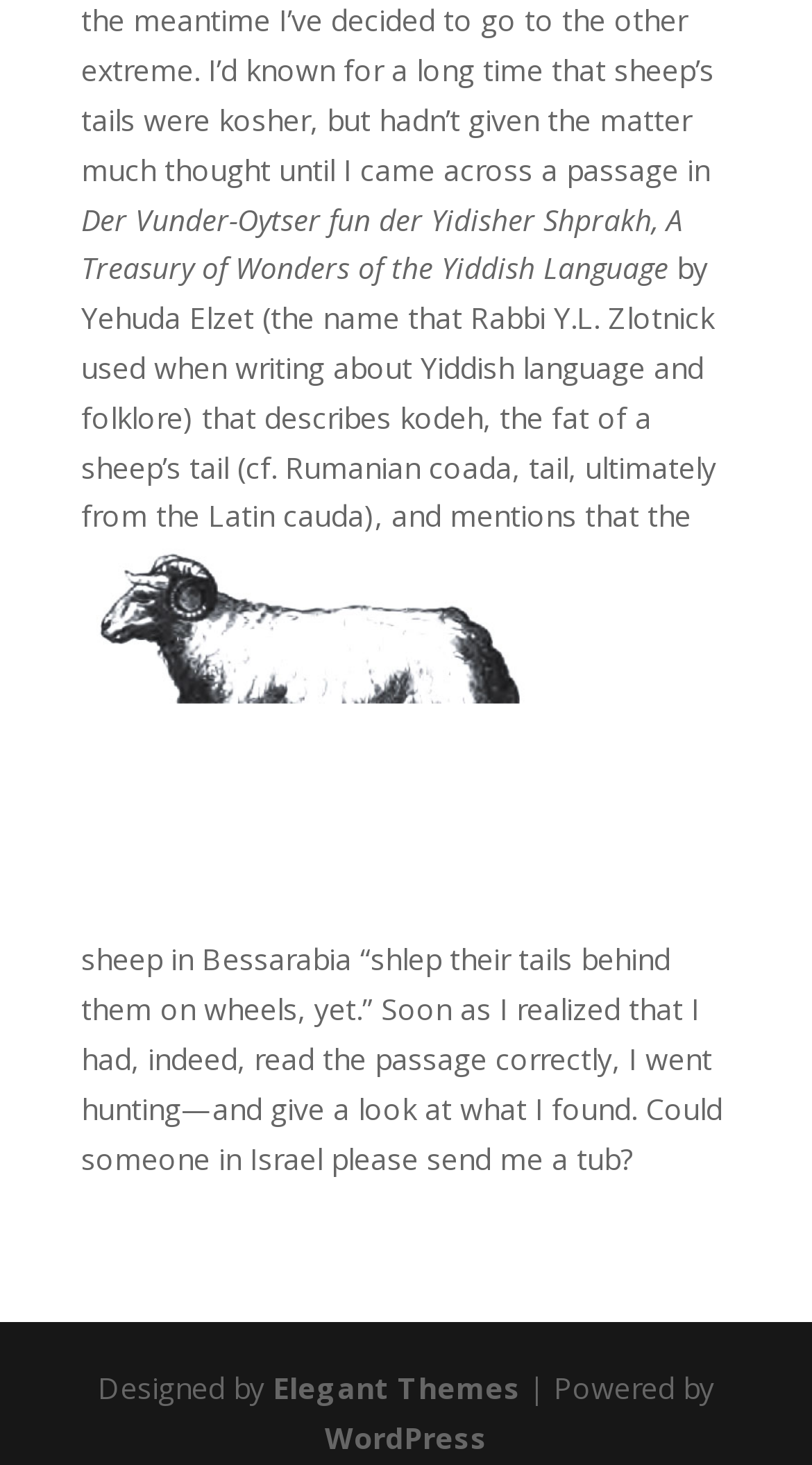What is the platform used to power this website?
Please describe in detail the information shown in the image to answer the question.

The platform used to power this website is mentioned in the last link element, which is 'WordPress', indicating that the website is built using the WordPress content management system.